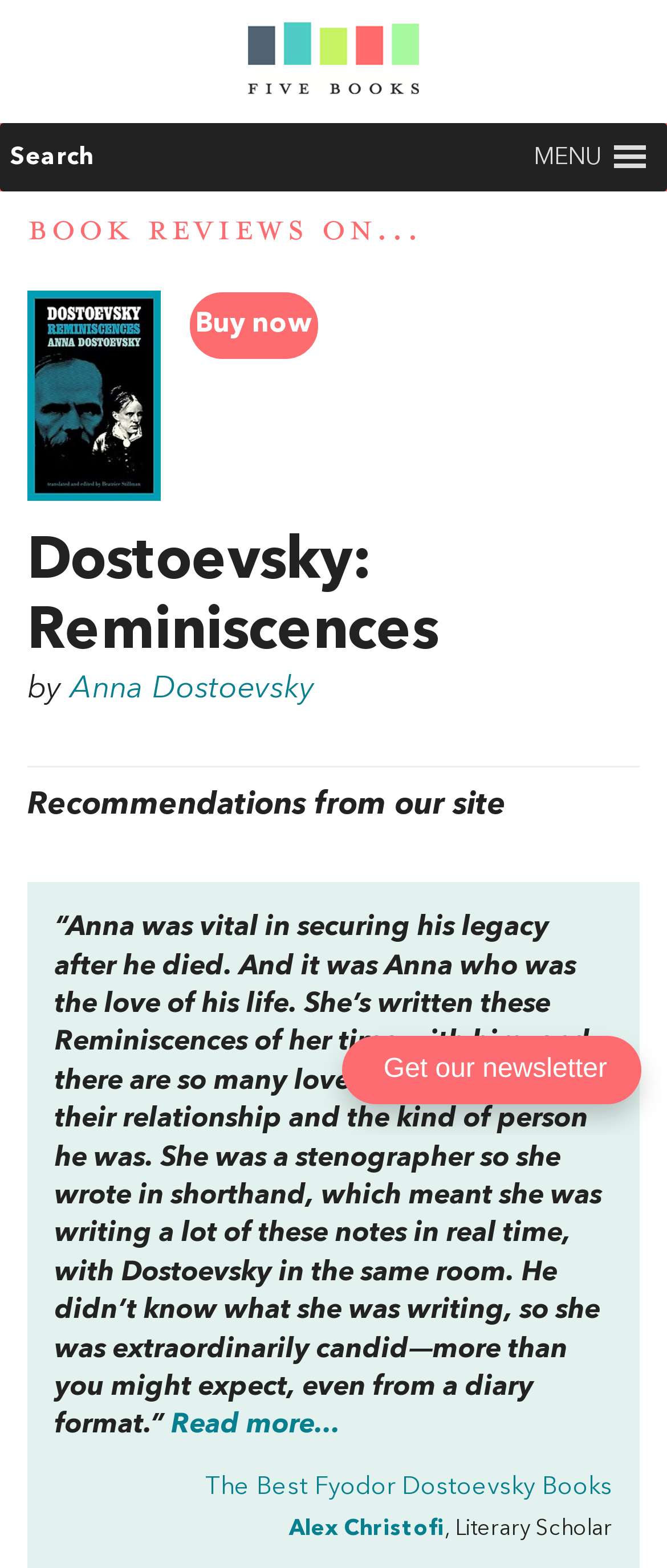Pinpoint the bounding box coordinates for the area that should be clicked to perform the following instruction: "View The Best Fyodor Dostoevsky Books".

[0.308, 0.941, 0.918, 0.957]